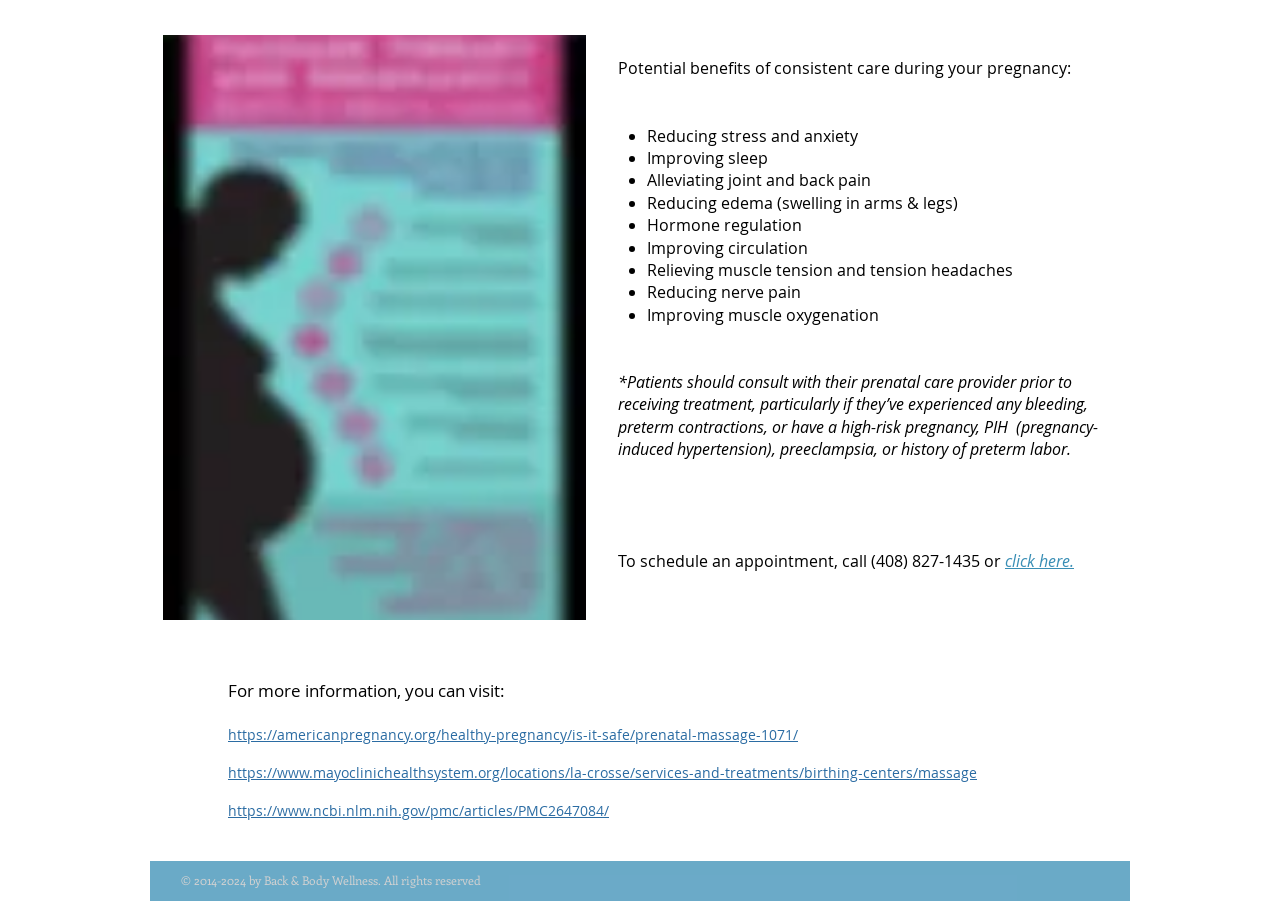Provide a brief response to the question below using one word or phrase:
What is the copyright year range of the webpage?

2014-2024